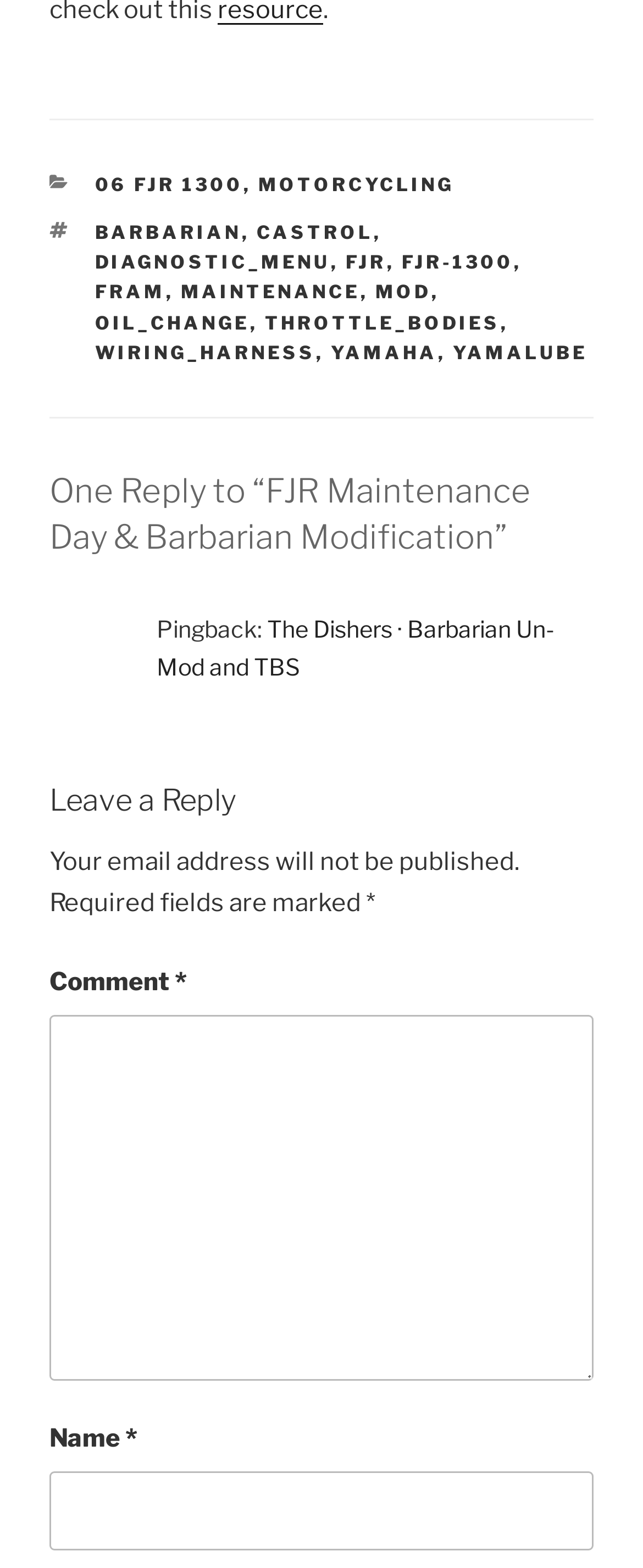Specify the bounding box coordinates of the area to click in order to execute this command: 'Enter a comment in the 'Comment *' textbox'. The coordinates should consist of four float numbers ranging from 0 to 1, and should be formatted as [left, top, right, bottom].

[0.077, 0.647, 0.923, 0.881]